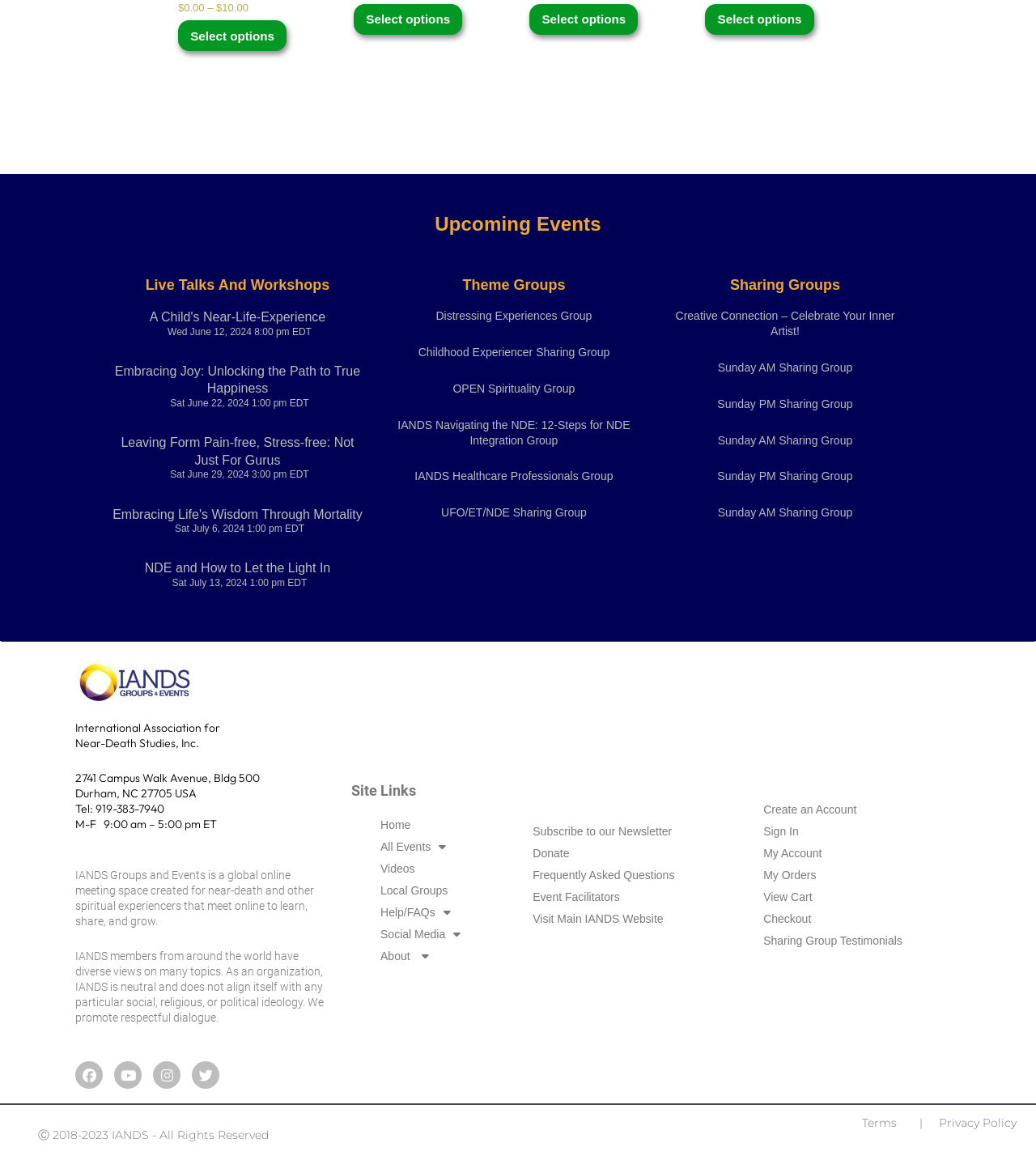What is the theme of the 'Distressing Experiences Group'?
Examine the image and give a concise answer in one word or a short phrase.

Distressing near-death experiences